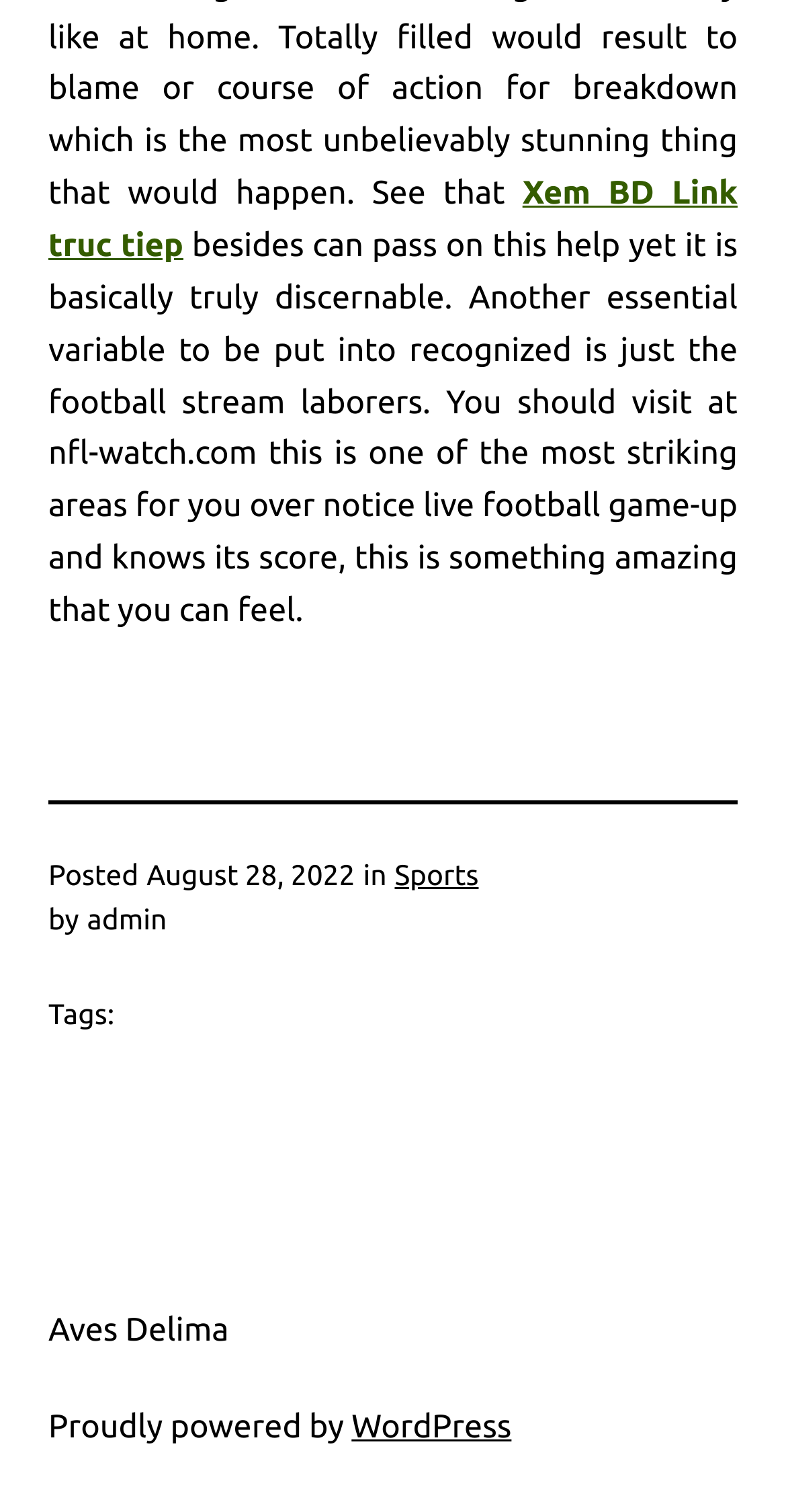Identify the bounding box for the UI element described as: "Aves Delima". Ensure the coordinates are four float numbers between 0 and 1, formatted as [left, top, right, bottom].

[0.062, 0.868, 0.291, 0.892]